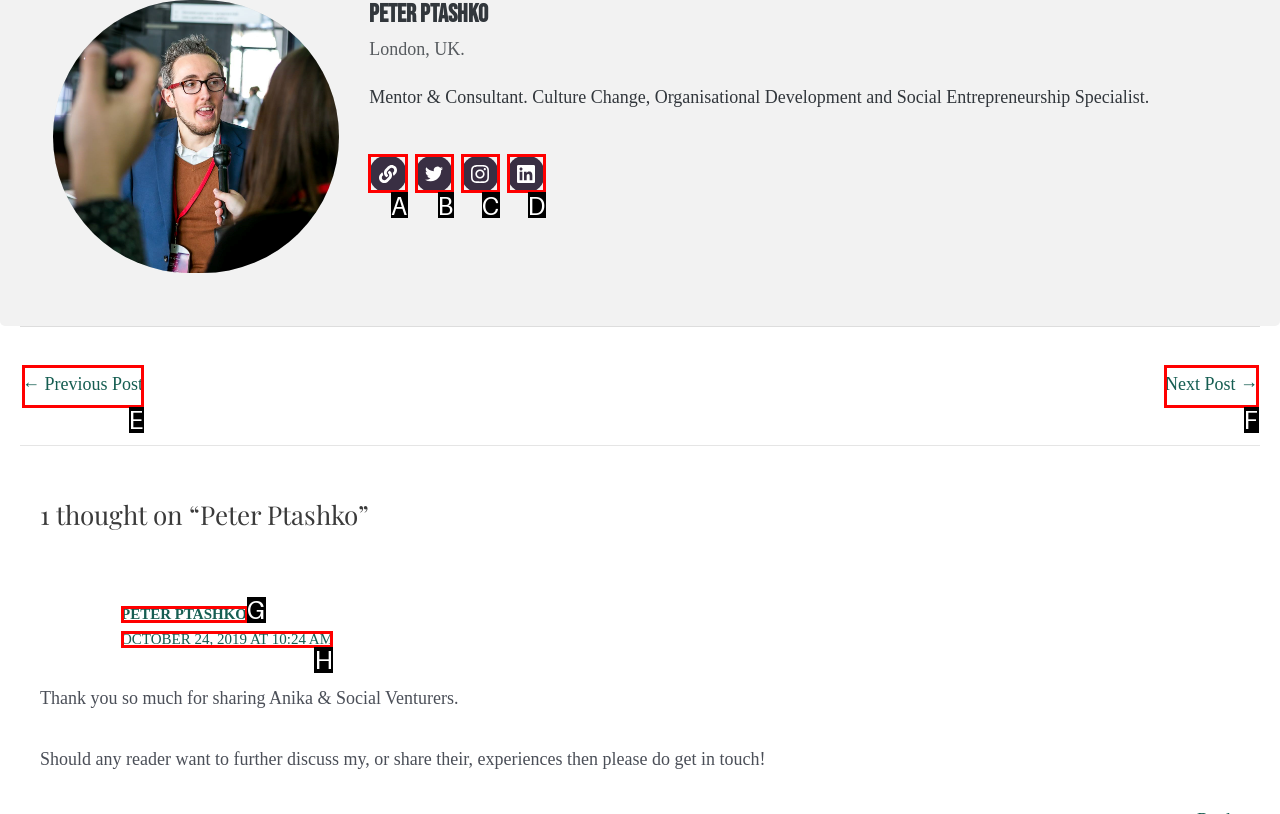For the given instruction: Visit Website, determine which boxed UI element should be clicked. Answer with the letter of the corresponding option directly.

A